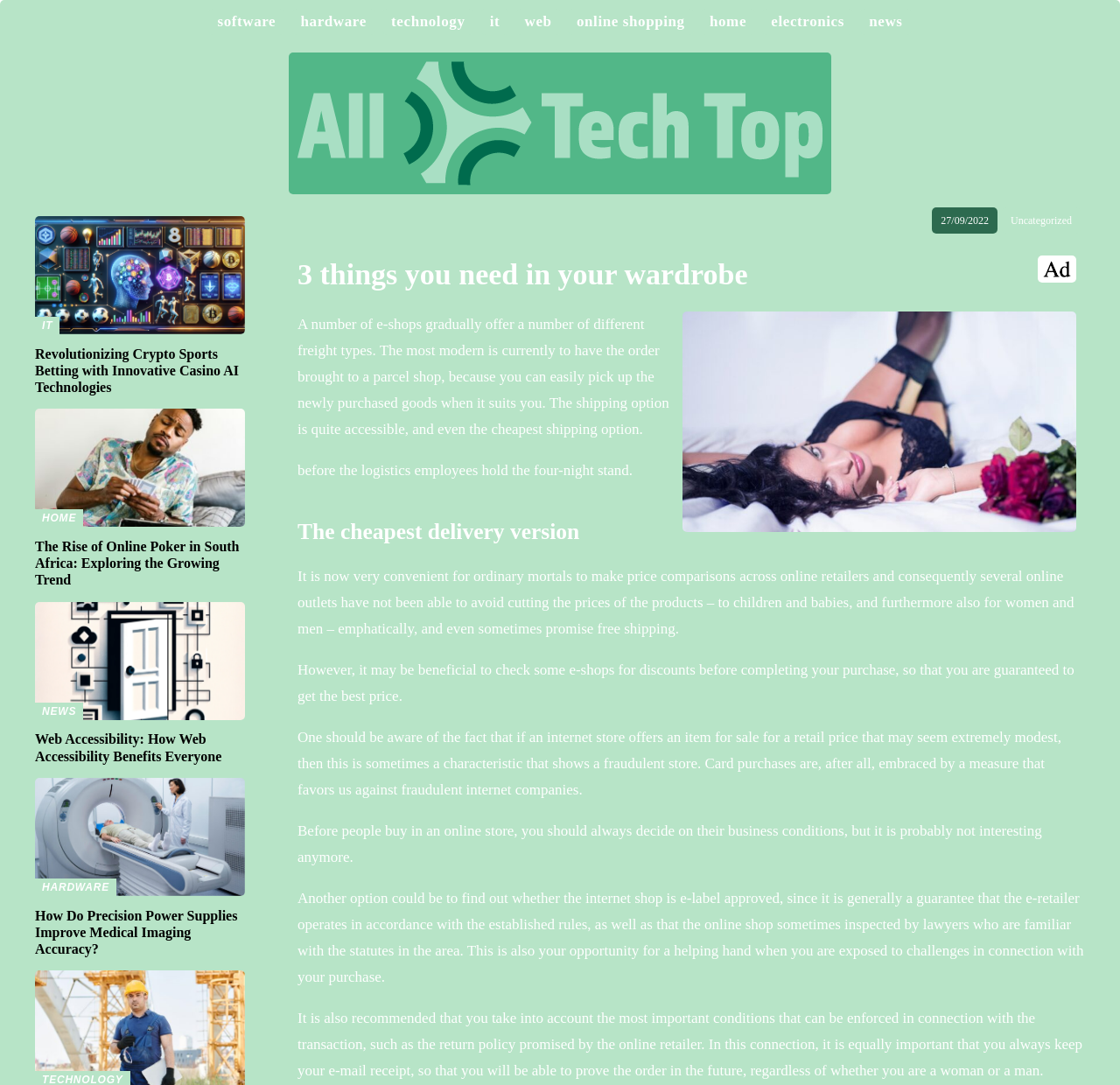What is the purpose of the 'e-label' mentioned in the article?
Carefully analyze the image and provide a detailed answer to the question.

According to the article, the 'e-label' is a guarantee that the online retailer operates in accordance with established rules and is sometimes inspected by lawyers familiar with the statutes in the area, providing a level of trust for customers.